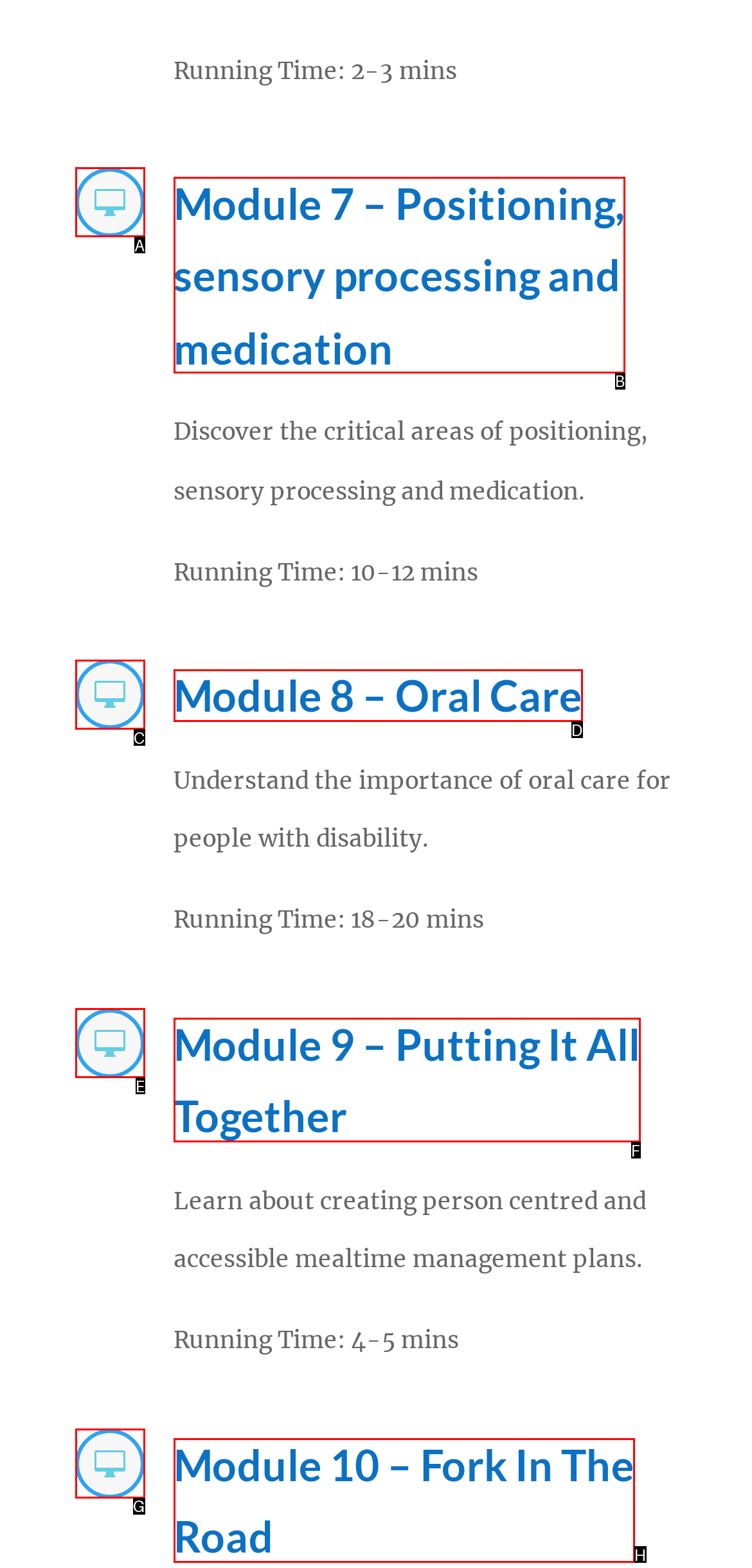Select the appropriate bounding box to fulfill the task: Click on Module 7 – Positioning, sensory processing and medication Respond with the corresponding letter from the choices provided.

B